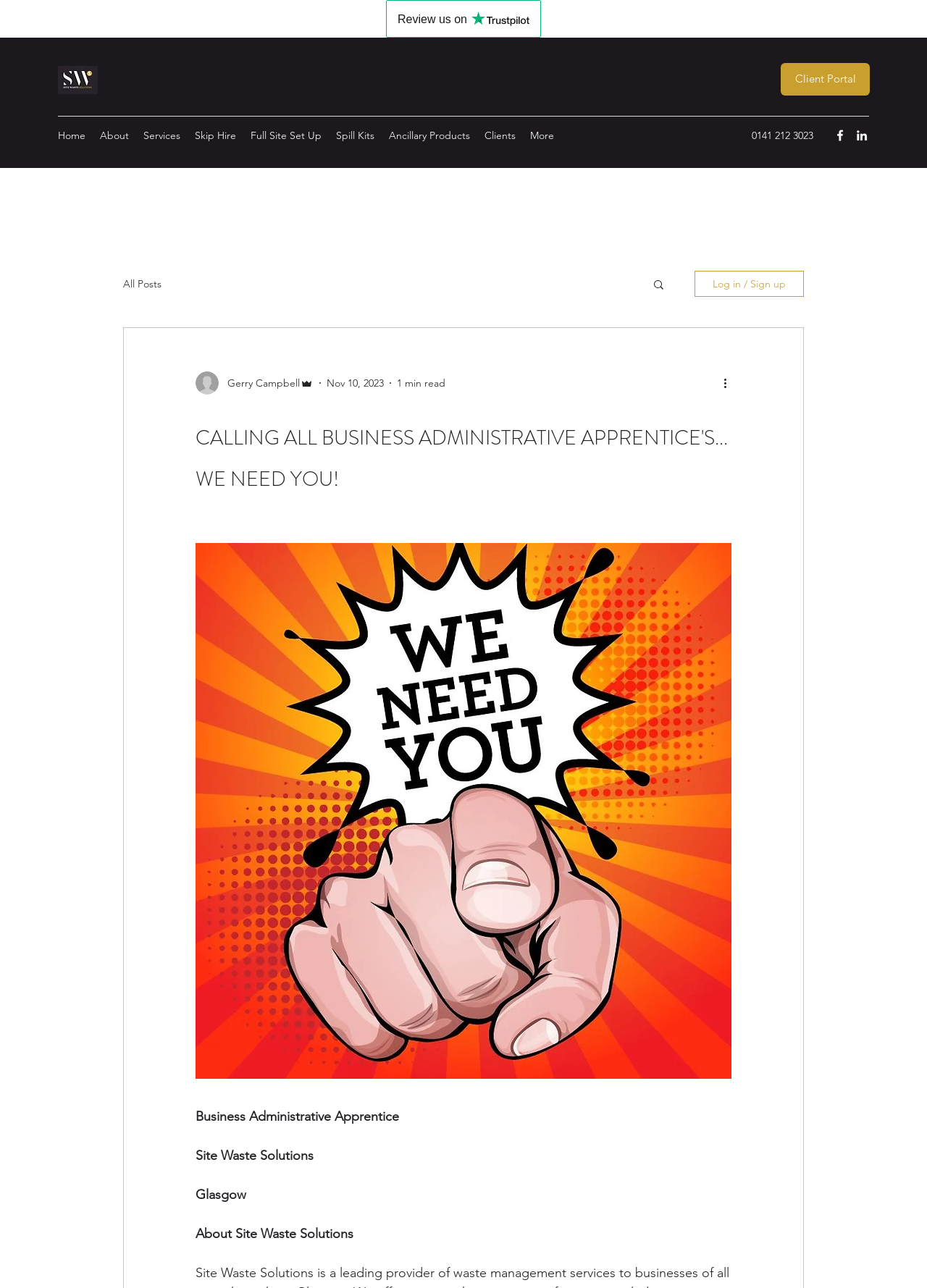Write a detailed summary of the webpage.

The webpage is about Site Waste Solutions, a leading provider of waste management services to businesses of all sizes throughout Glasgow. At the top of the page, there is a prominent heading that reads "CALLING ALL BUSINESS ADMINISTRATIVE APPRENTICE'S... WE NEED YOU!".

Below the heading, there is a navigation menu with links to various sections of the website, including "Home", "About", "Services", "Skip Hire", "Full Site Set Up", "Spill Kits", "Ancillary Products", and "Clients". To the right of the navigation menu, there is a phone number "0141 212 3023" displayed.

On the top-right corner of the page, there is a social bar with links to Facebook and LinkedIn, each represented by an icon. Next to the social bar, there is a search button with a magnifying glass icon.

Below the navigation menu, there is a section dedicated to the company's blog. It features a link to "All Posts" and a button to log in or sign up. There is also a writer's picture and some text about an article, including the author's name, "Gerry Campbell", and the date "Nov 10, 2023".

On the top-left corner of the page, there is a Site Waste Solutions logo, which is also a link. To the right of the logo, there is a link to the client portal. Above the navigation menu, there is an iframe displaying customer reviews powered by Trustpilot.

Overall, the webpage is well-organized and easy to navigate, with clear headings and concise text.